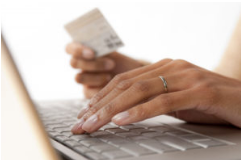What reflects modern habits of consumers?
From the image, respond using a single word or phrase.

Online transactions